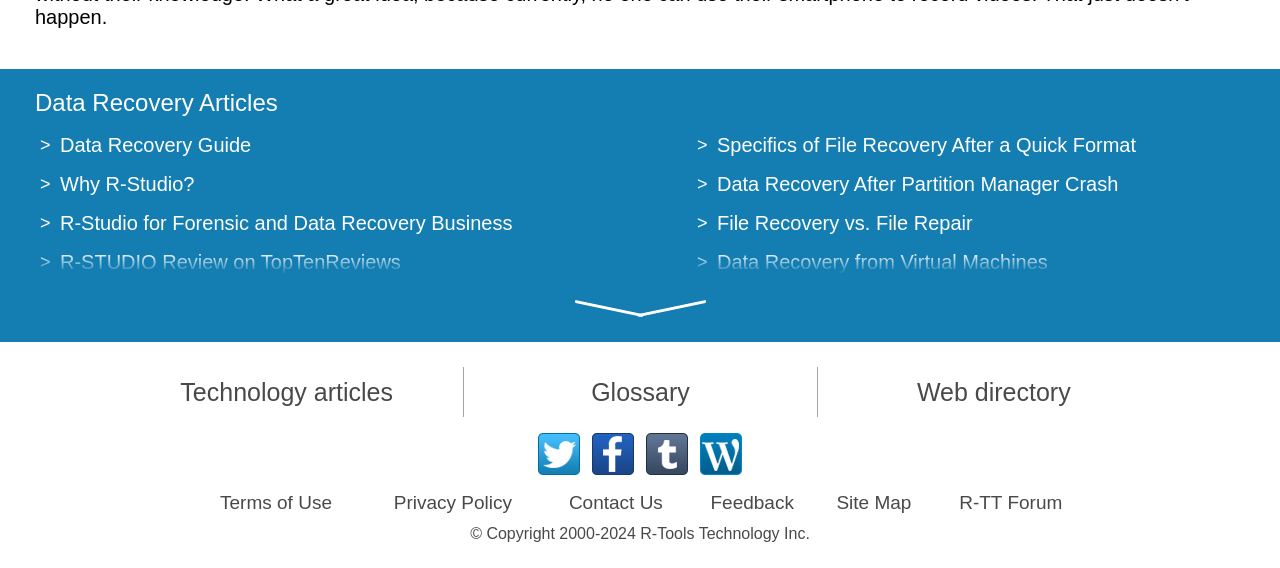Predict the bounding box coordinates of the area that should be clicked to accomplish the following instruction: "Visit the R-TT Forum". The bounding box coordinates should consist of four float numbers between 0 and 1, i.e., [left, top, right, bottom].

[0.749, 0.866, 0.83, 0.903]